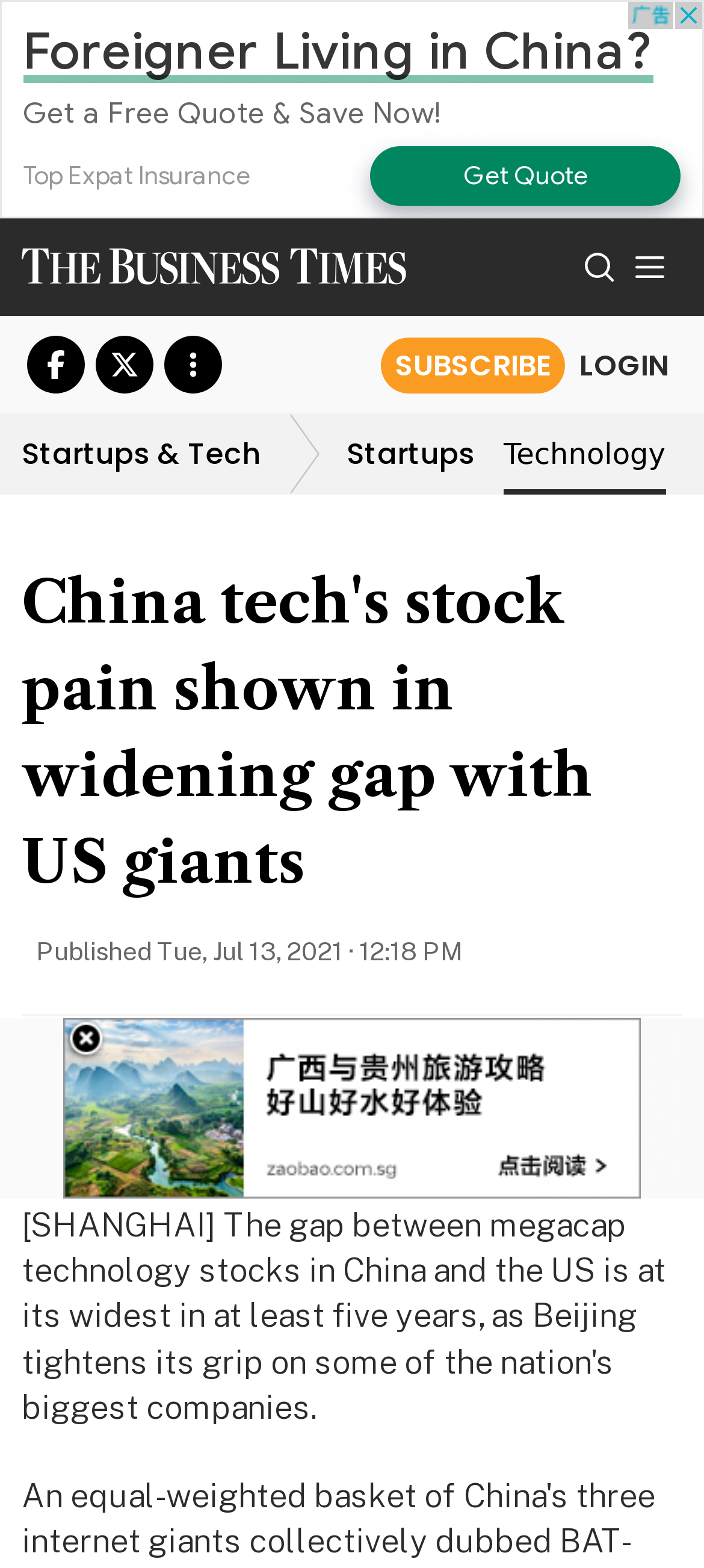Determine the bounding box coordinates for the HTML element mentioned in the following description: "aria-label="Navbar Twitter Share Button"". The coordinates should be a list of four floats ranging from 0 to 1, represented as [left, top, right, bottom].

[0.136, 0.075, 0.218, 0.112]